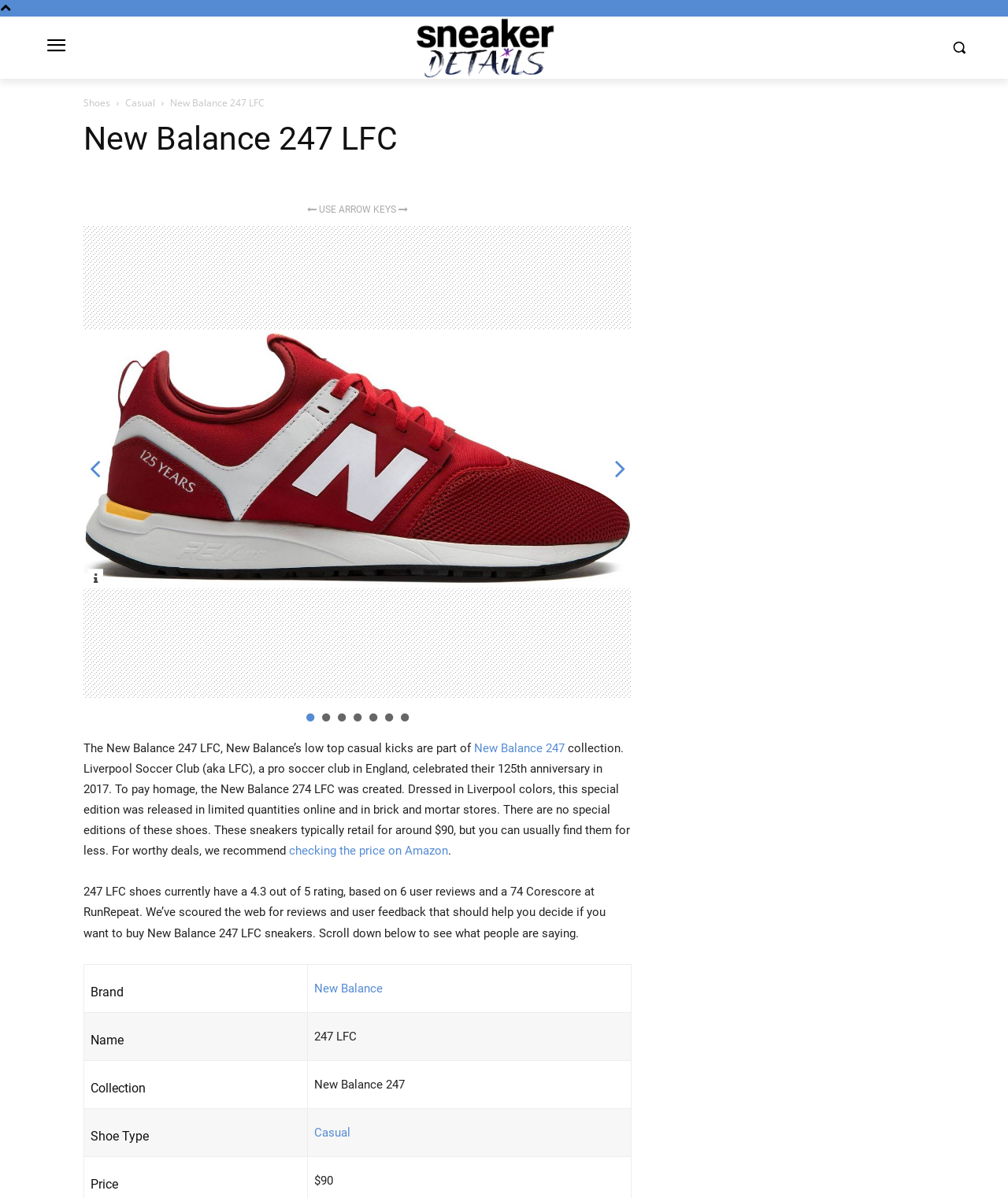Identify the title of the webpage and provide its text content.

New Balance 247 LFC